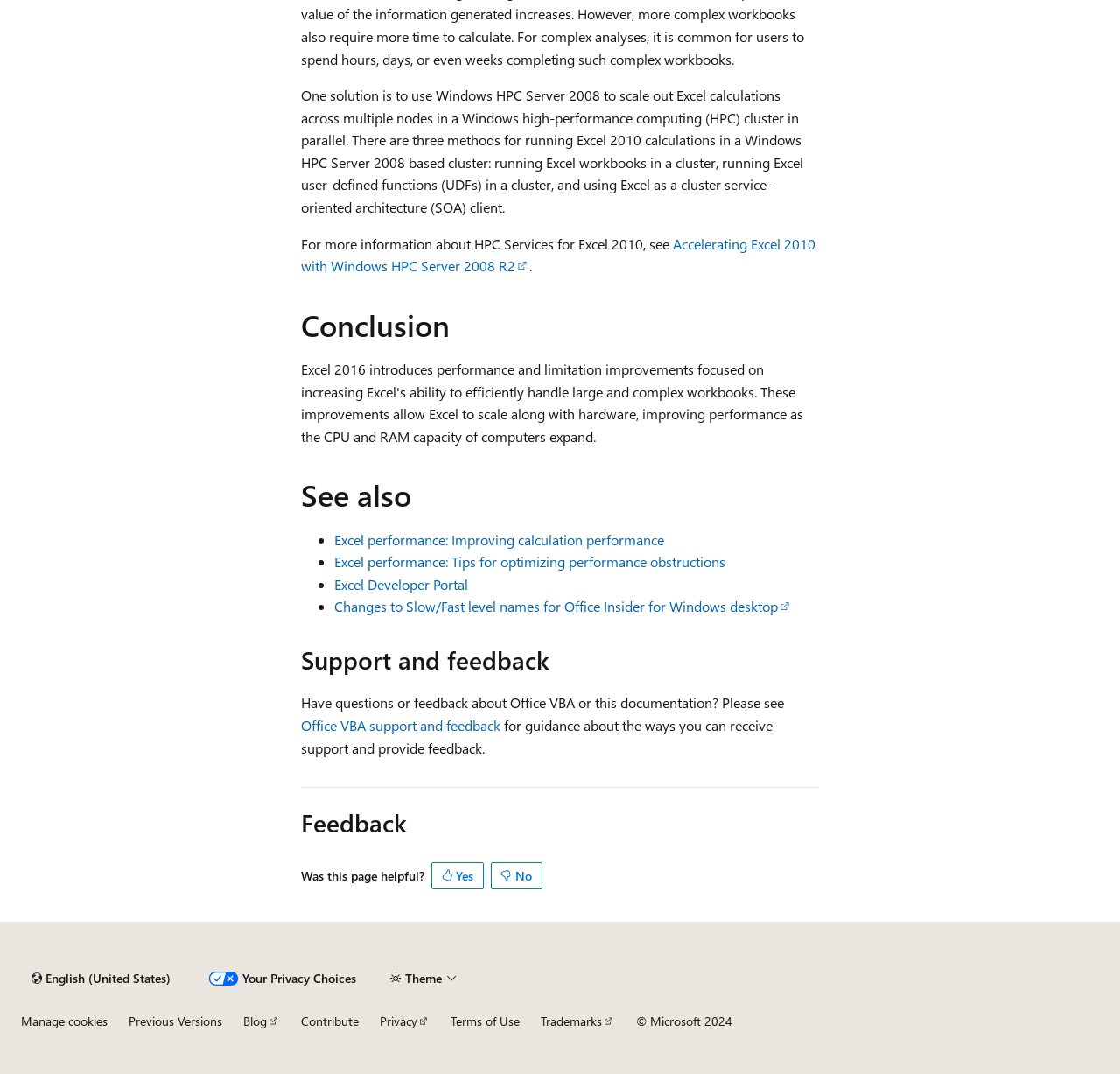Identify the bounding box coordinates of the part that should be clicked to carry out this instruction: "Click the button Yes".

[0.385, 0.803, 0.432, 0.828]